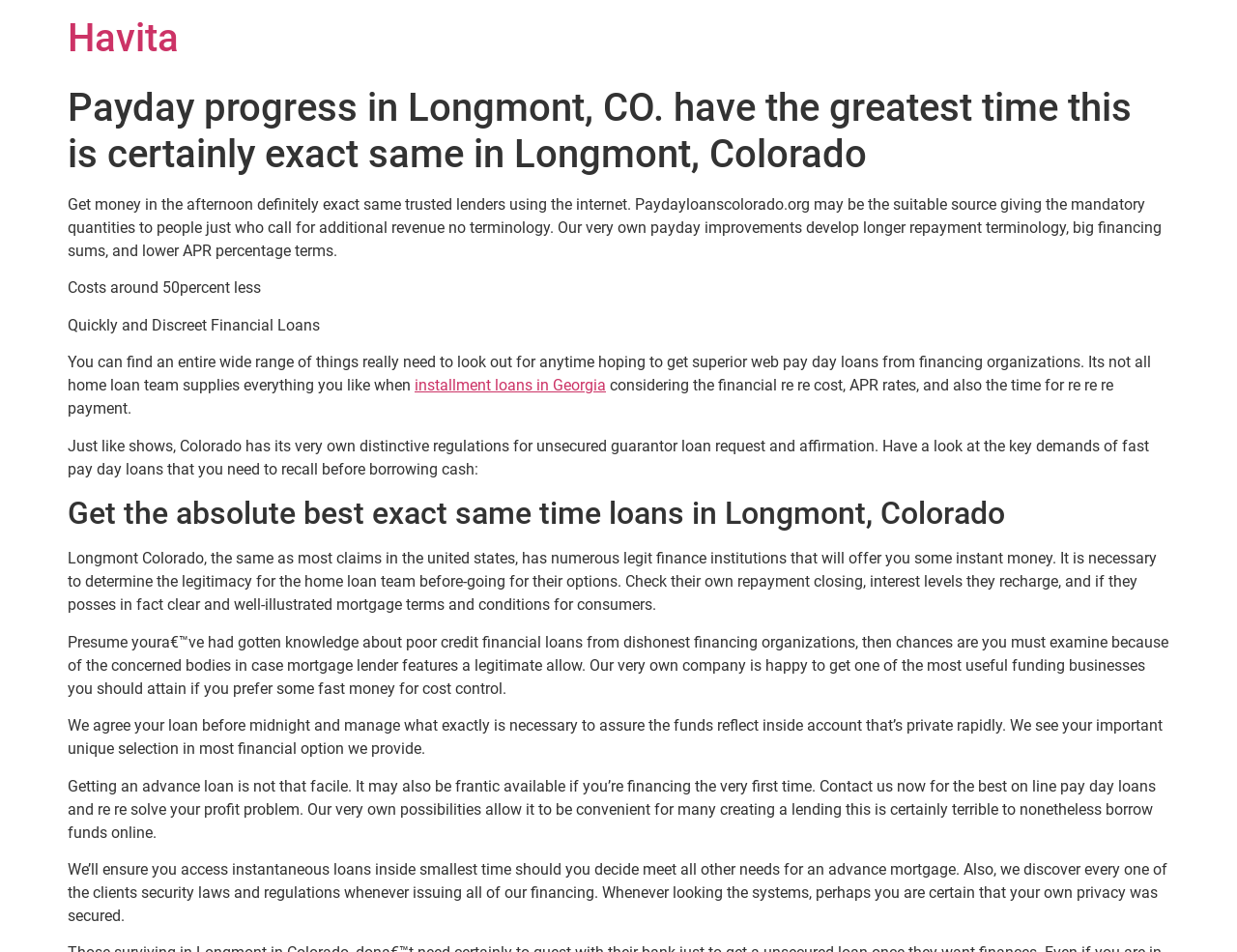What is the unique feature of their payday loans?
Please utilize the information in the image to give a detailed response to the question.

According to the webpage, one of the unique features of their payday loans is that they cost around 50% less compared to other lenders. This is highlighted as a key benefit of using their service.